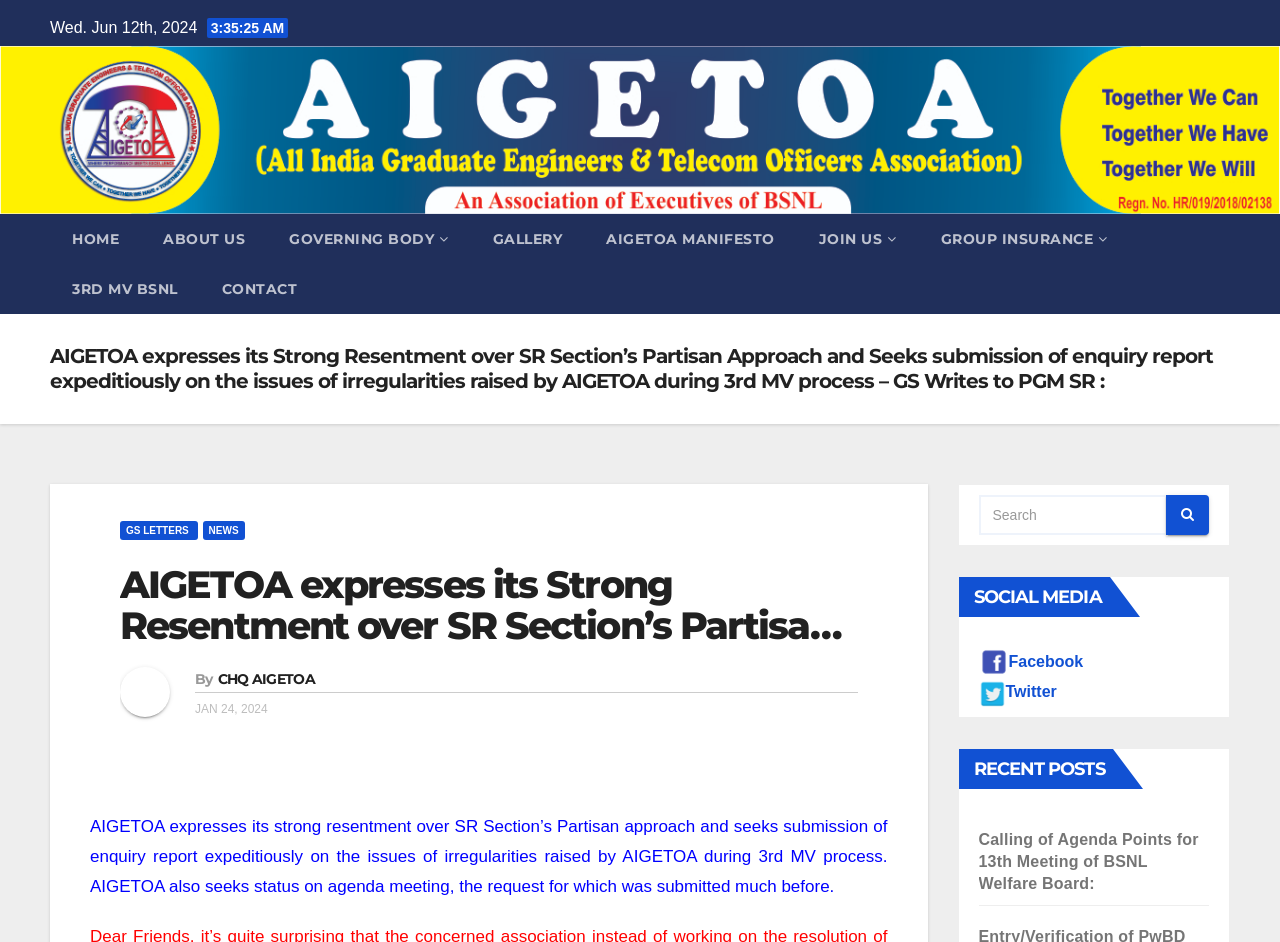Highlight the bounding box coordinates of the region I should click on to meet the following instruction: "Visit the ABOUT US page".

[0.11, 0.227, 0.209, 0.28]